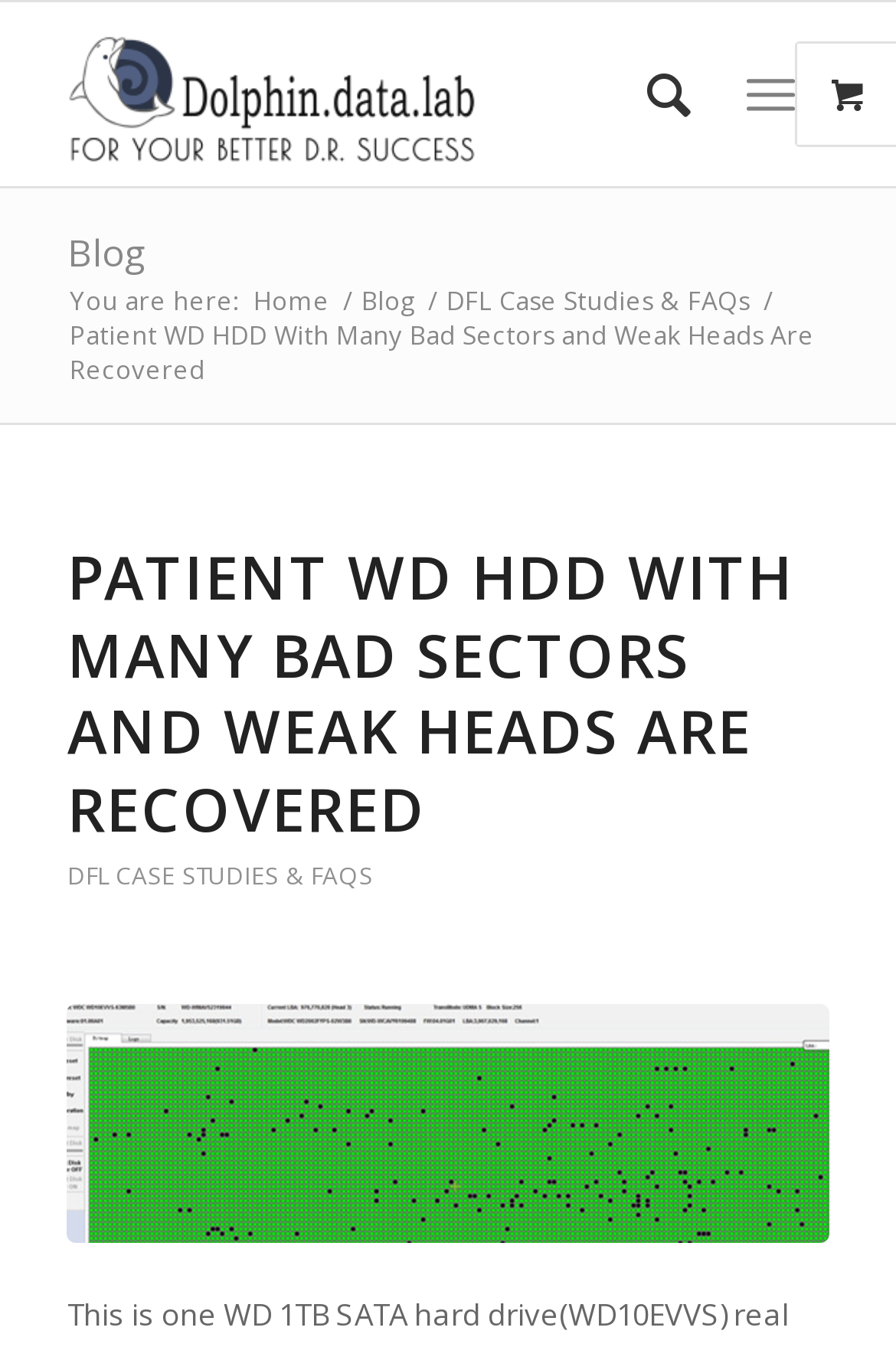What is the logo on the top left corner? Using the information from the screenshot, answer with a single word or phrase.

Dolphin Data Lab